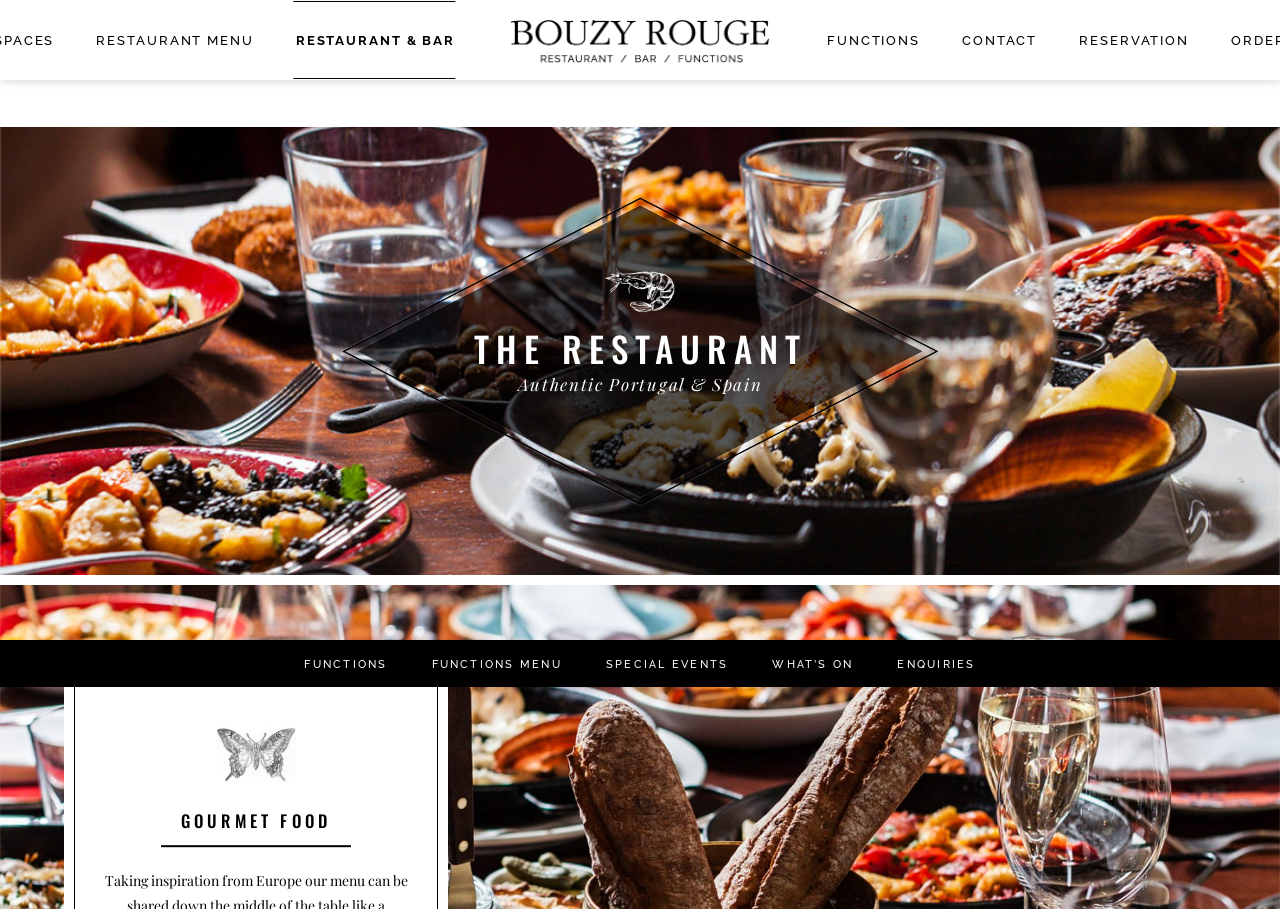Show the bounding box coordinates of the region that should be clicked to follow the instruction: "Learn about the bar."

[0.527, 0.088, 0.607, 0.14]